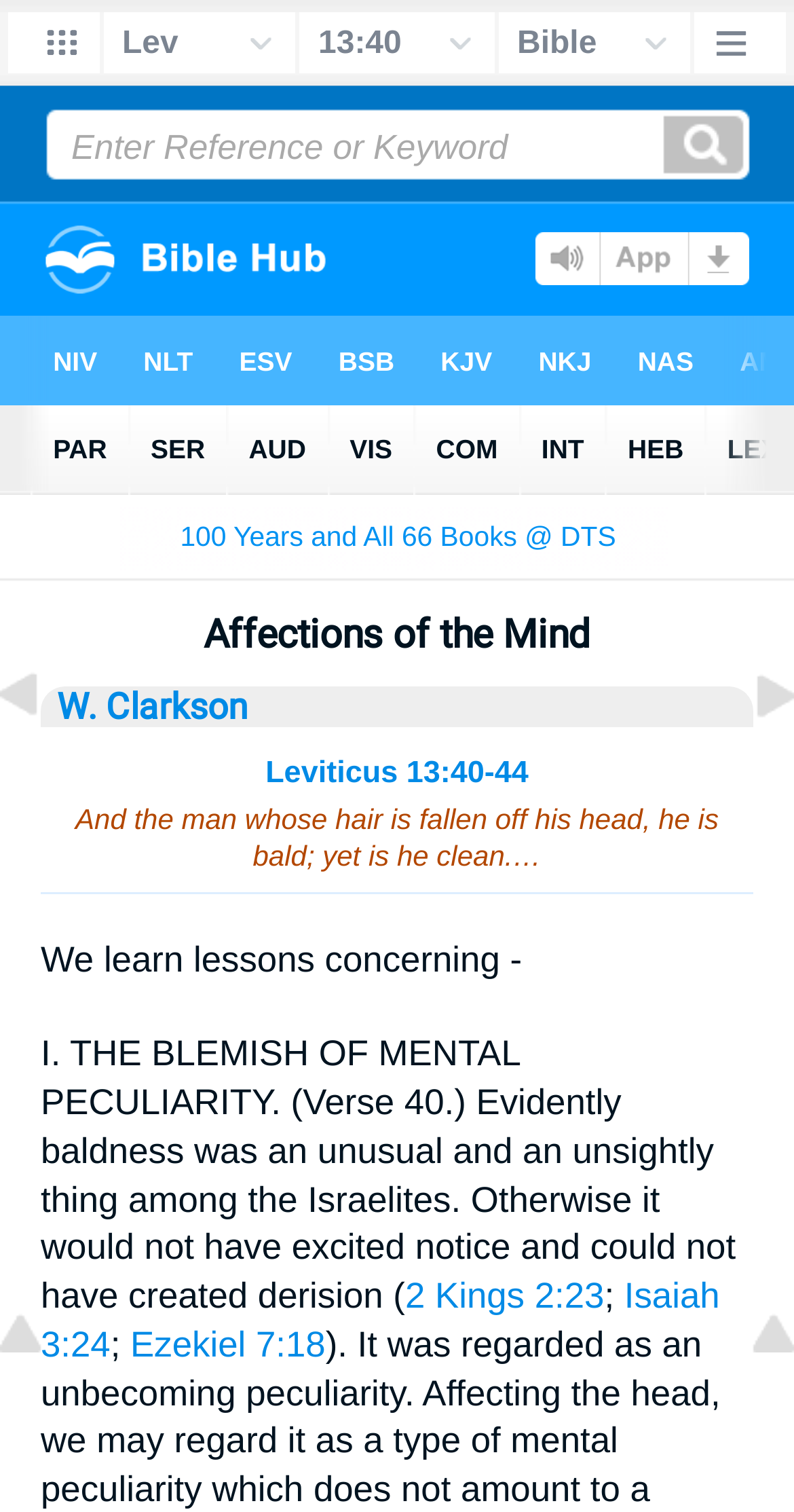Please identify the bounding box coordinates of the element's region that needs to be clicked to fulfill the following instruction: "Read the sermon about Leviticus 13:40-44". The bounding box coordinates should consist of four float numbers between 0 and 1, i.e., [left, top, right, bottom].

[0.334, 0.5, 0.666, 0.523]